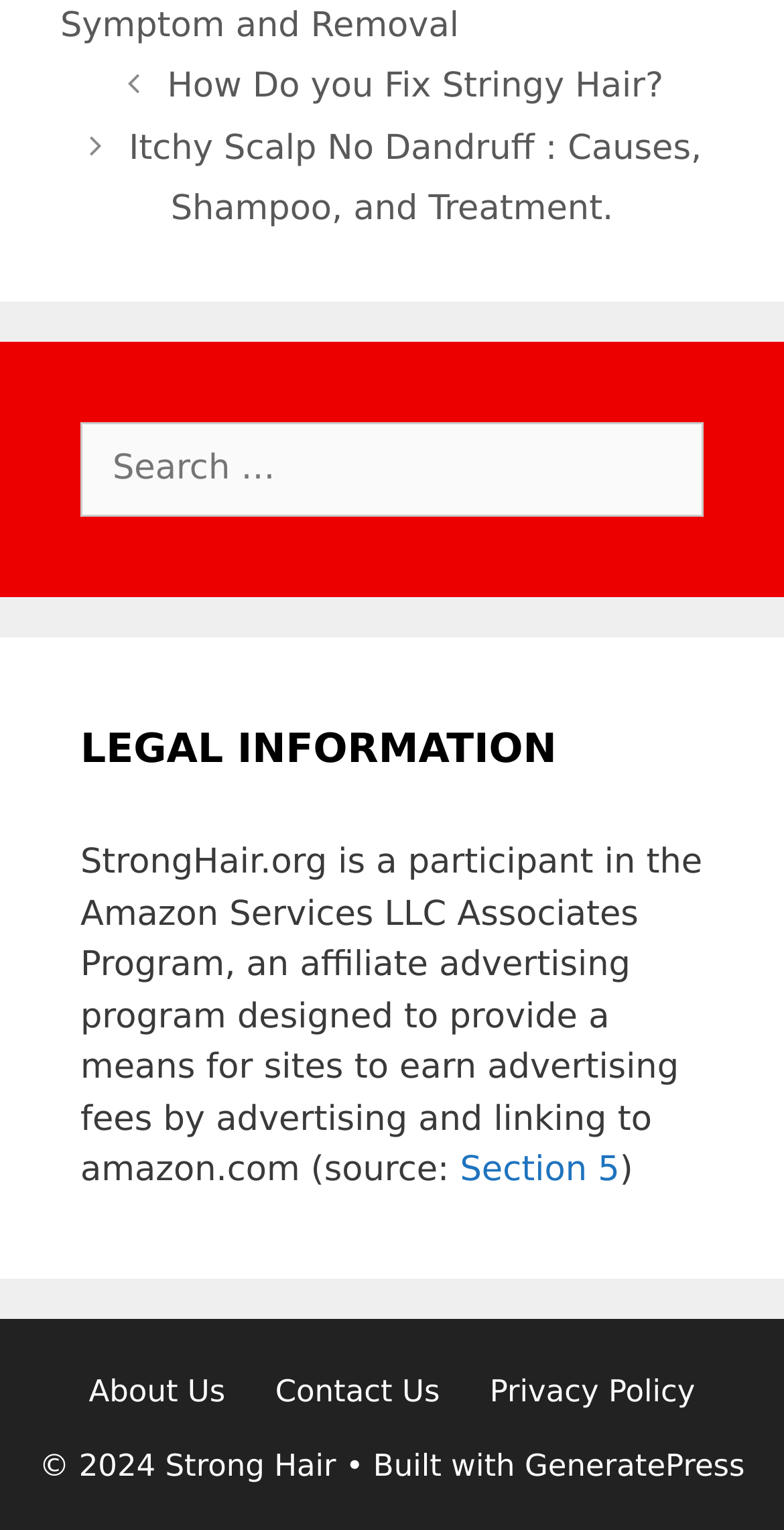Pinpoint the bounding box coordinates of the area that should be clicked to complete the following instruction: "Check the privacy policy". The coordinates must be given as four float numbers between 0 and 1, i.e., [left, top, right, bottom].

[0.625, 0.897, 0.887, 0.921]